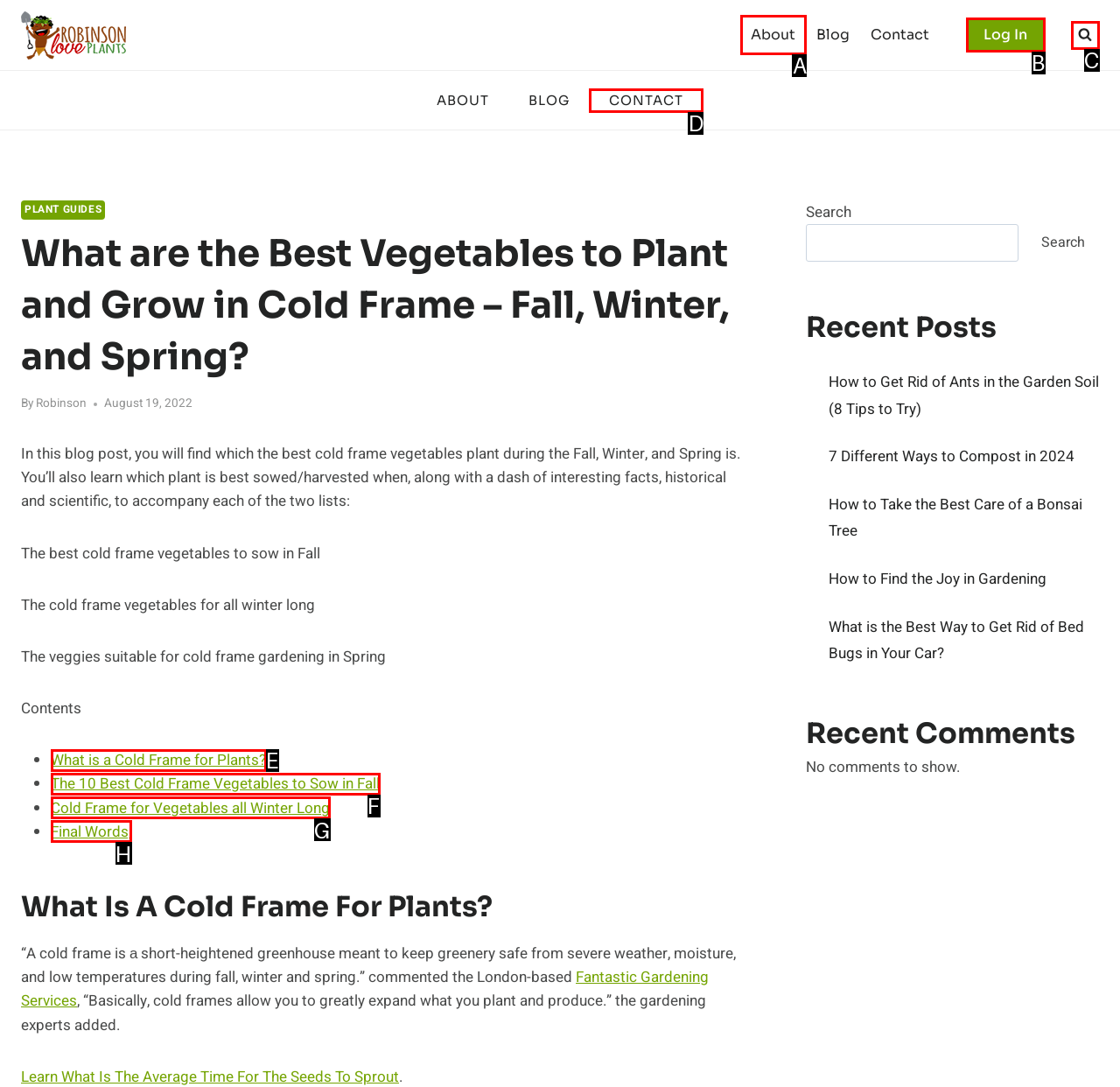Please indicate which HTML element to click in order to fulfill the following task: Click on the 'About' link Respond with the letter of the chosen option.

A